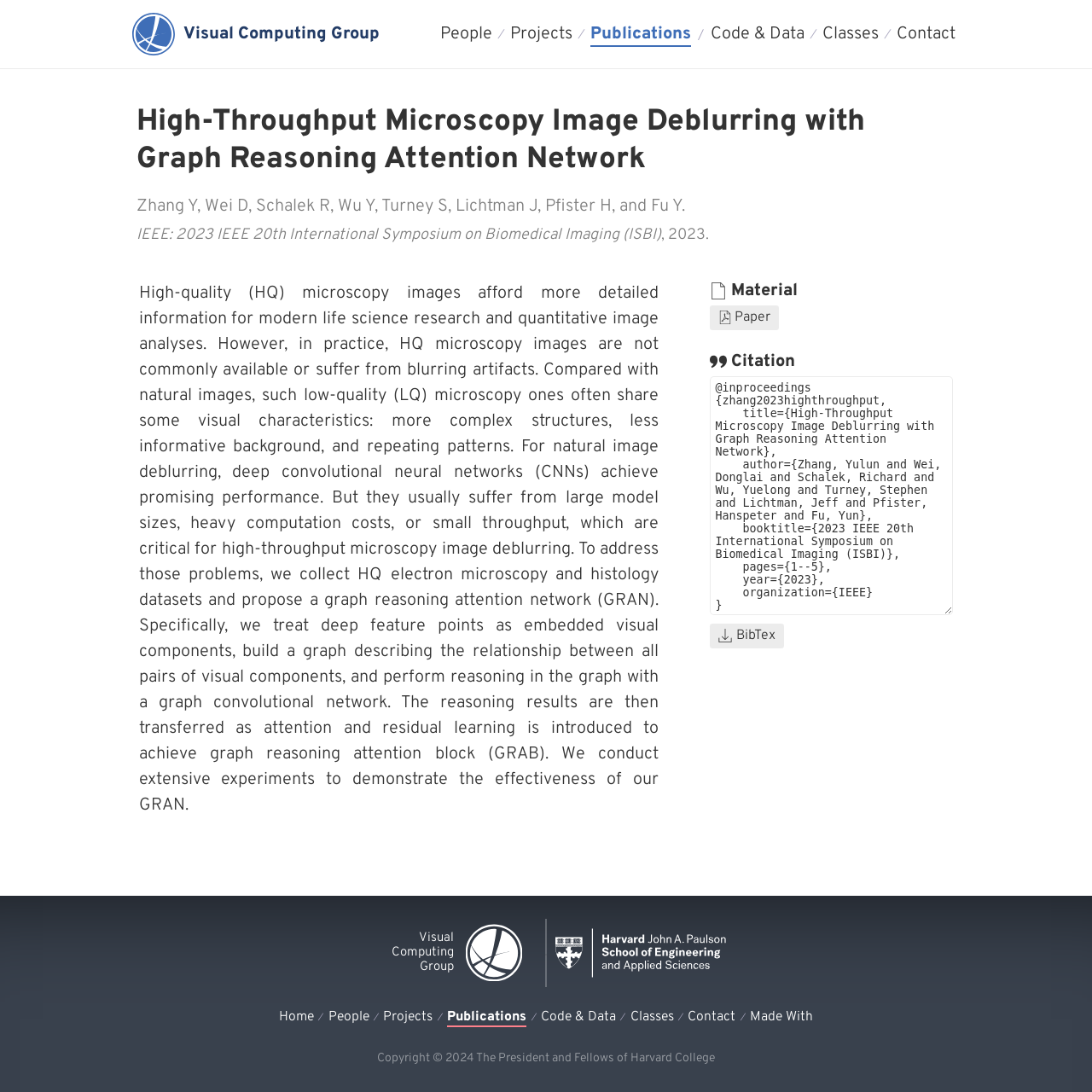Detail the various sections and features of the webpage.

The webpage is about the Visual Computing Group at Harvard University led by Hanspeter Pfister. At the top, there is a navigation menu with links to "People", "Projects", "Publications", "Code & Data", "Classes", and "Contact". Below the navigation menu, there is a main section with a heading "High-Throughput Microscopy Image Deblurring with Graph Reasoning Attention Network". 

To the left of the heading, there is an image. Below the heading, there are three paragraphs of text describing the research project, including the authors, publication details, and a summary of the project. The text is divided into sections with headings "Material", "Citation", and a textbox with a citation in BibTex format. 

To the right of the main section, there are two images and a heading "Material" with an image below it. Below the main section, there is a footer with links to "Home", "People", "Projects", "Publications", "Code & Data", "Classes", "Contact", and "Made With". The footer also includes a copyright notice at the bottom.